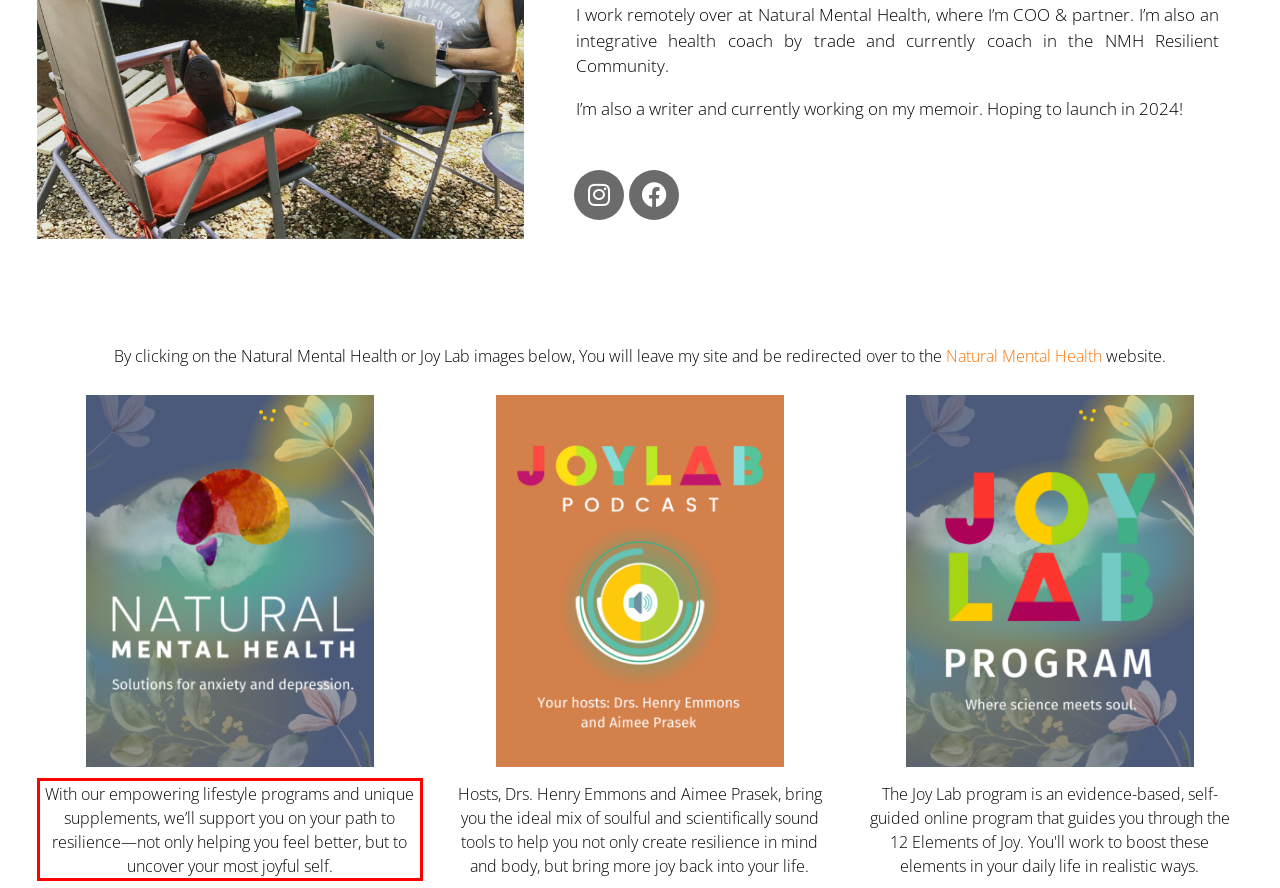Analyze the webpage screenshot and use OCR to recognize the text content in the red bounding box.

With our empowering lifestyle programs and unique supplements, we’ll support you on your path to resilience—not only helping you feel better, but to uncover your most joyful self.